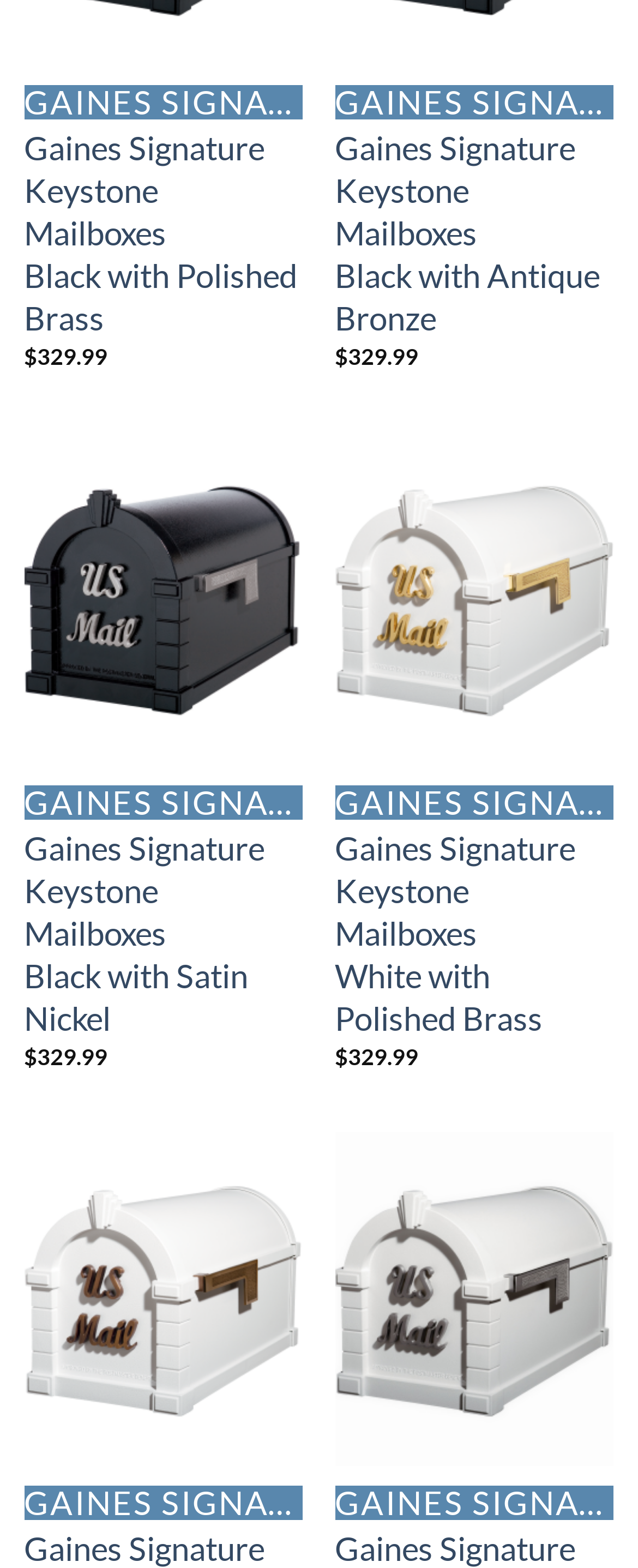Locate the bounding box coordinates of the area to click to fulfill this instruction: "View Gaines Signature Keystone Mailboxes Black with Polished Brass". The bounding box should be presented as four float numbers between 0 and 1, in the order [left, top, right, bottom].

[0.038, 0.08, 0.475, 0.216]